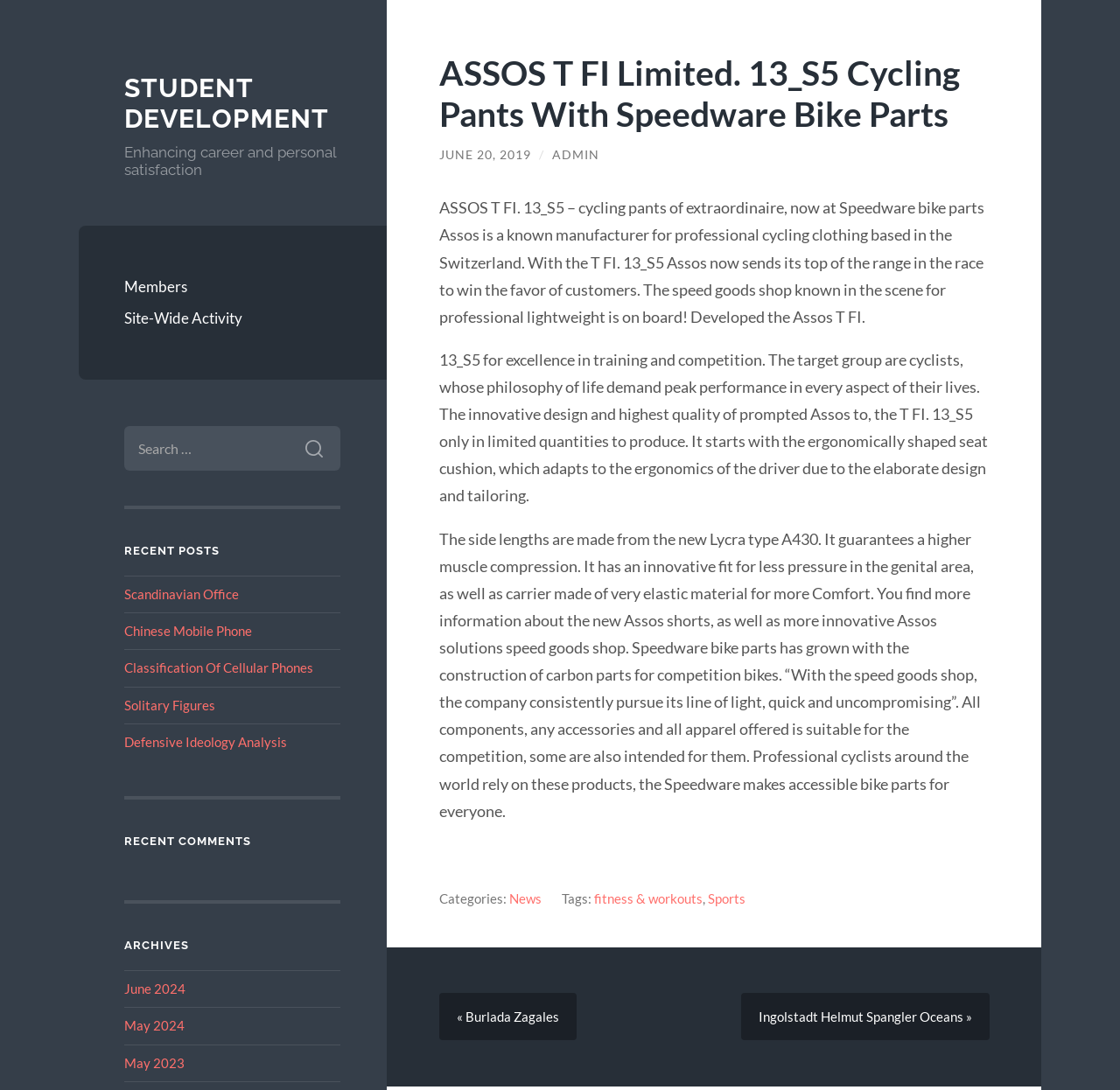With reference to the image, please provide a detailed answer to the following question: What is the name of the company that produces the cycling pants?

The company that produces the cycling pants is Assos, a known manufacturer for professional cycling clothing based in Switzerland.